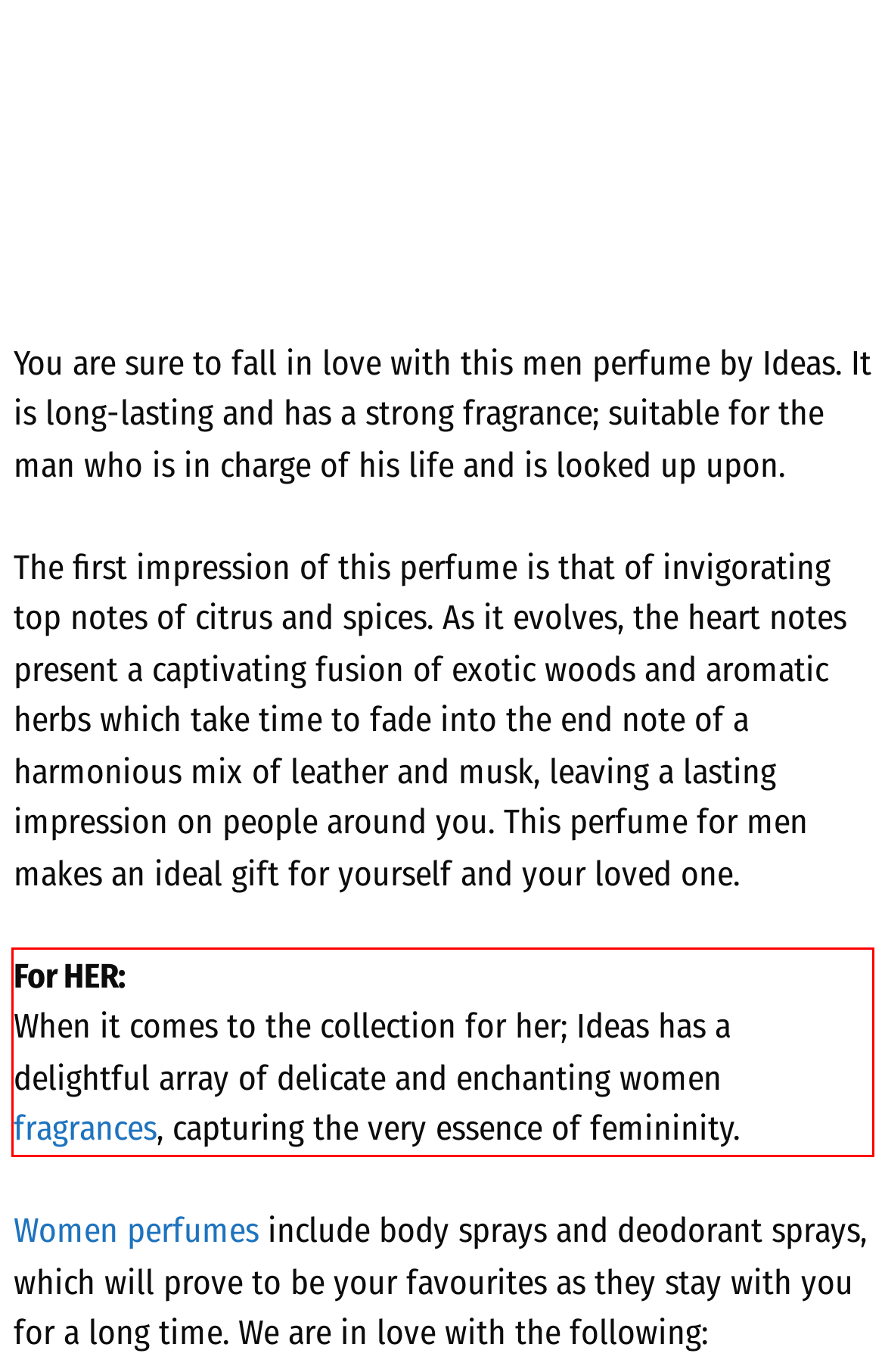You have a screenshot of a webpage with a red bounding box. Identify and extract the text content located inside the red bounding box.

For HER: When it comes to the collection for her; Ideas has a delightful array of delicate and enchanting women fragrances, capturing the very essence of femininity.